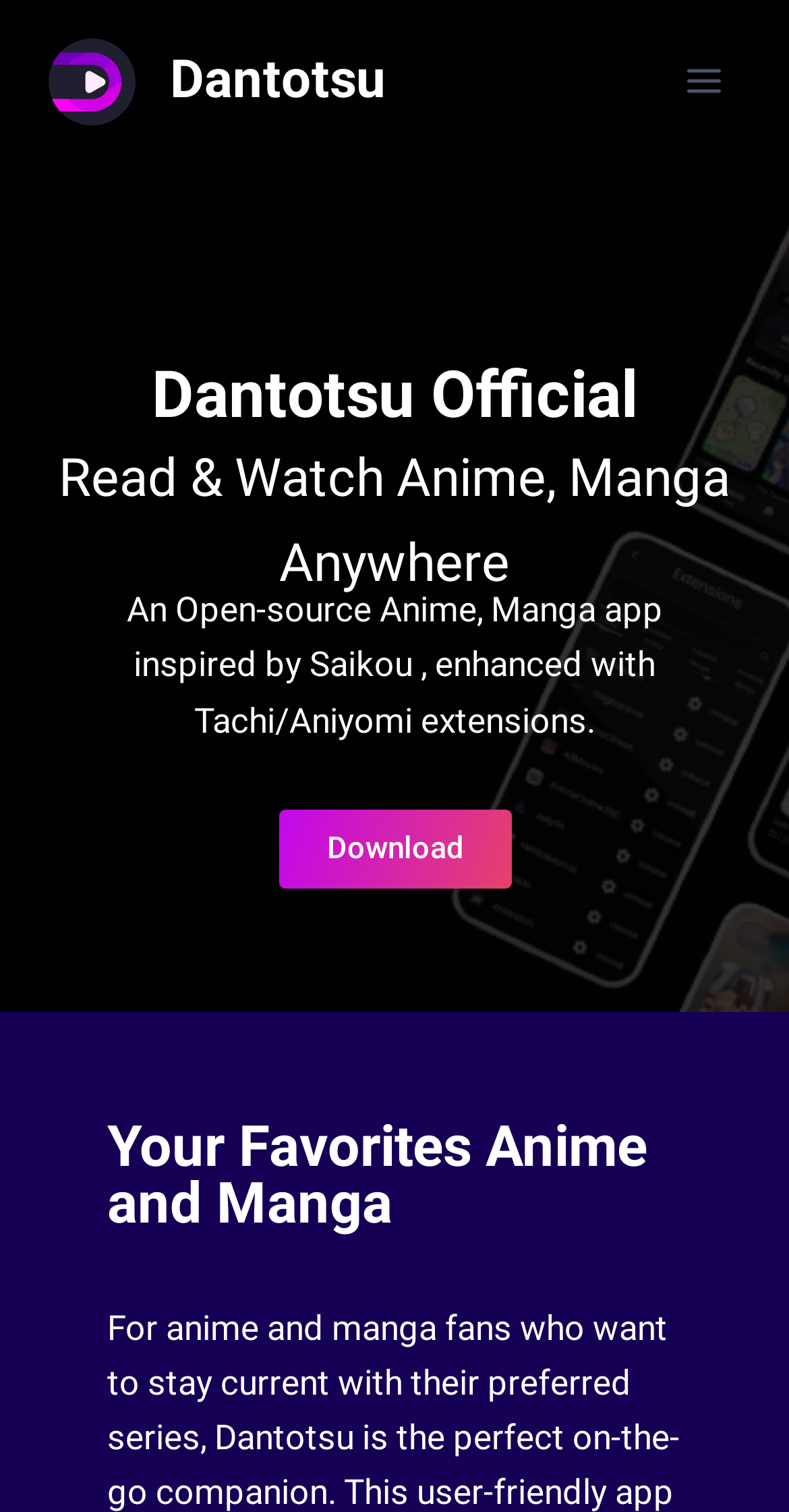Write an extensive caption that covers every aspect of the webpage.

The webpage is titled "Dantotsu – Read & Watch Anime, Manga Anywhere" and features a prominent link with the text "Dantotsu Dantotsu" at the top left corner, accompanied by a small image of the Dantotsu logo. 

On the top right corner, there is an "Open menu" button. When expanded, it reveals a menu with a heading "Dantotsu Official" and a brief description of the app, stating that it is an open-source anime and manga app inspired by Saikou, enhanced with Tachi/Aniyomi extensions. 

Below the description, there is a "Download" link. Further down, there is a heading "Your Favorites Anime and Manga", which suggests that the app allows users to access their favorite anime and manga content.